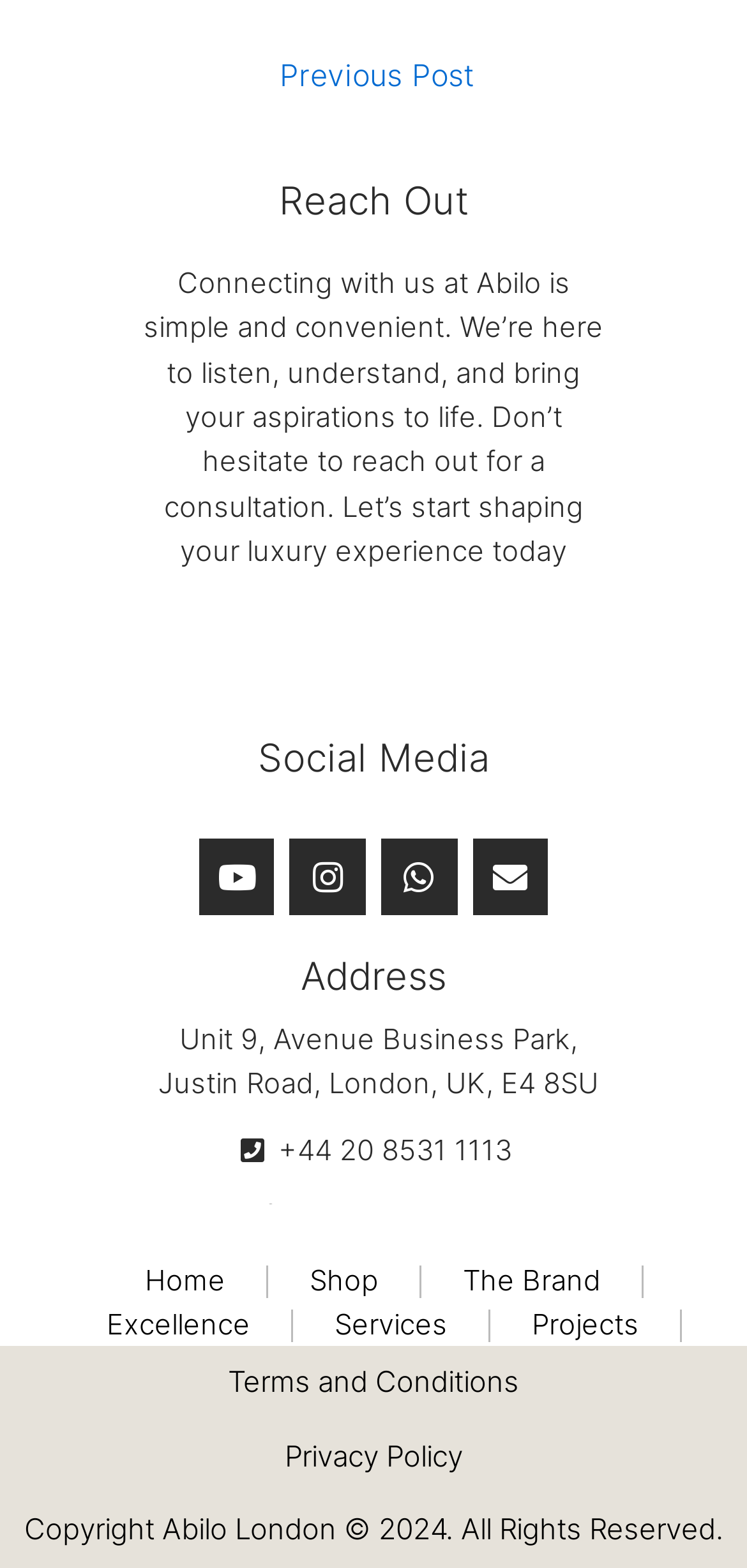Specify the bounding box coordinates (top-left x, top-left y, bottom-right x, bottom-right y) of the UI element in the screenshot that matches this description: The Brand

[0.619, 0.803, 0.804, 0.832]